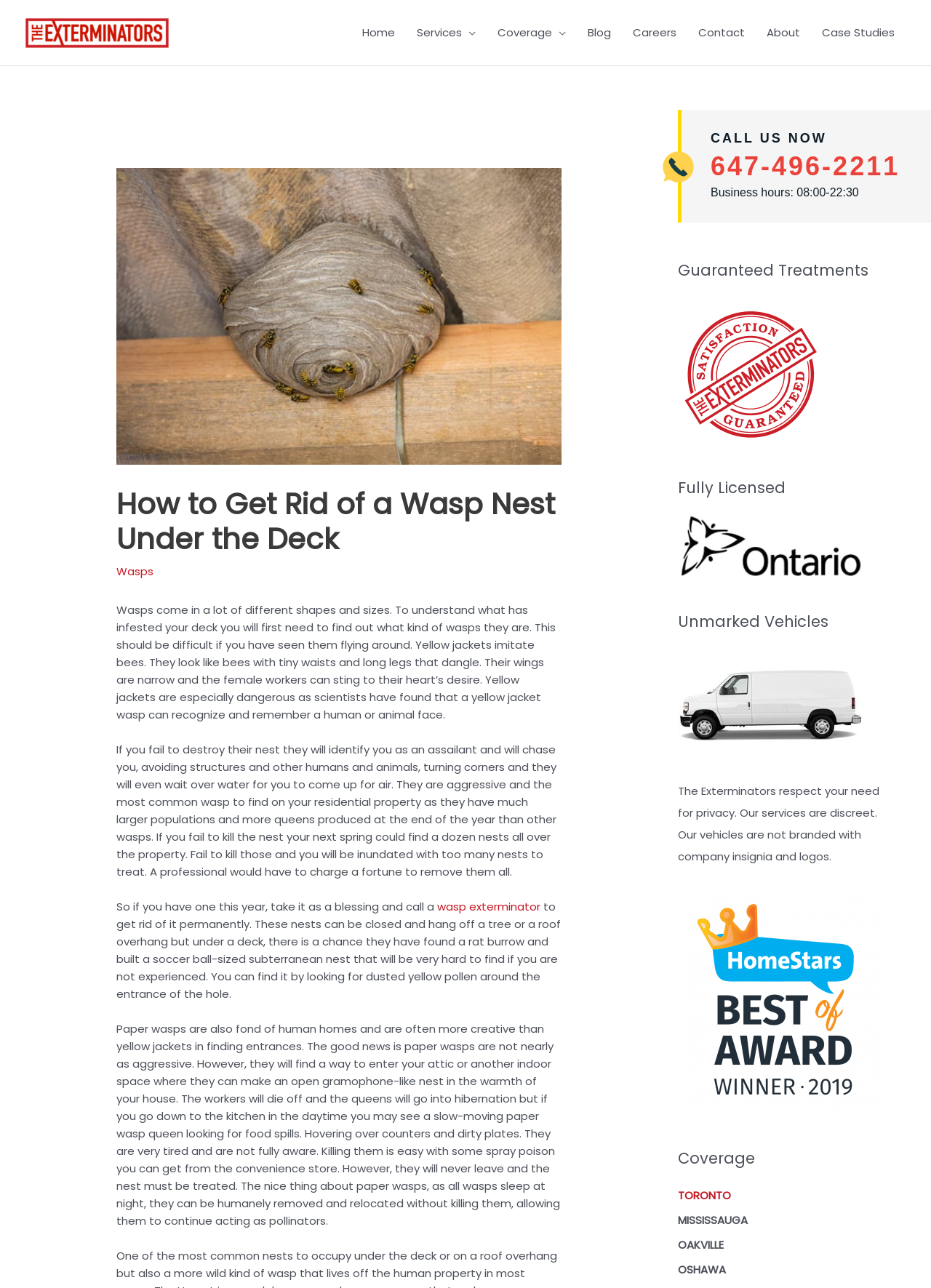Locate the bounding box coordinates of the clickable area needed to fulfill the instruction: "Click the 'TORONTO' link".

[0.728, 0.922, 0.785, 0.934]